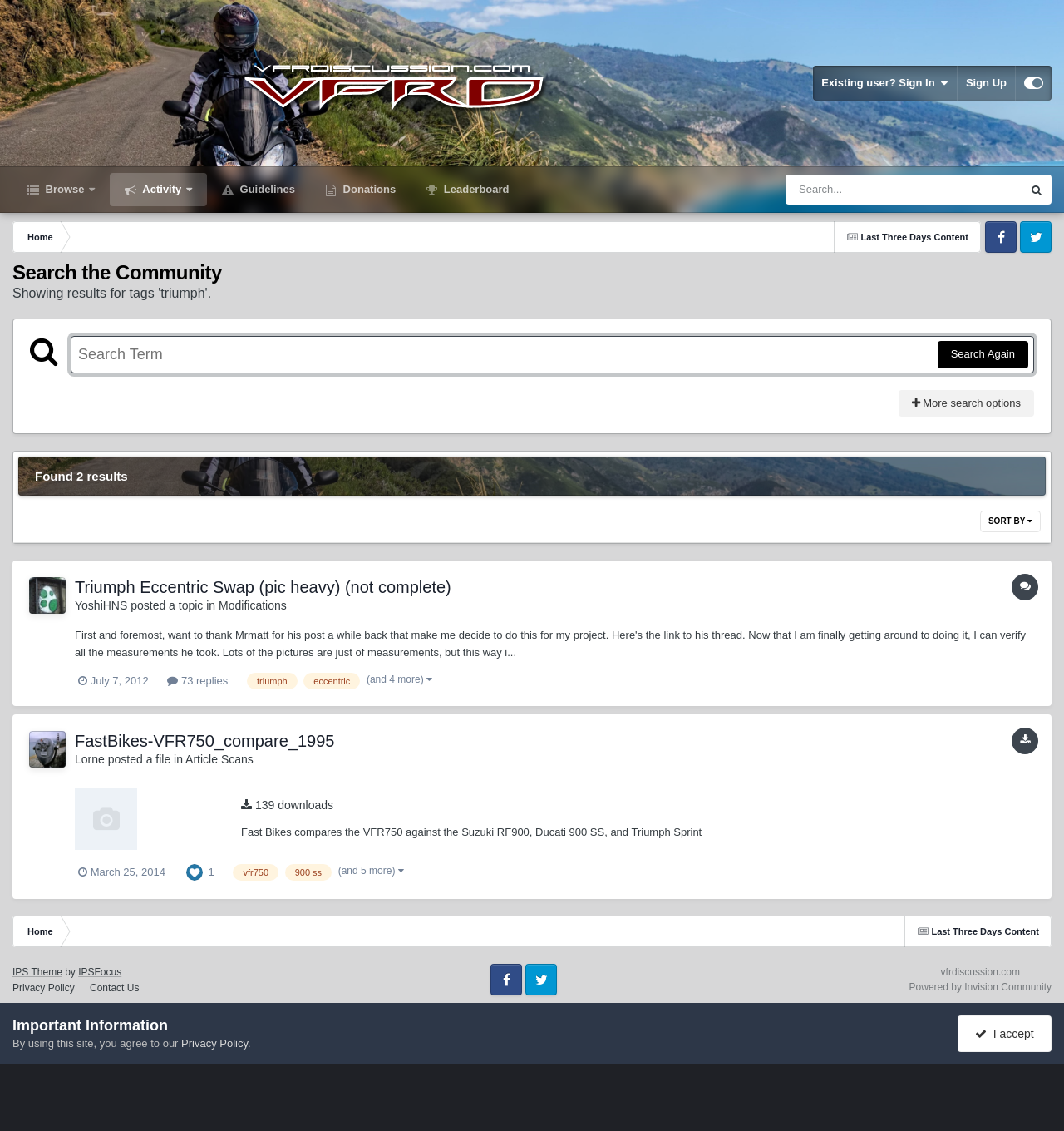What is the topic of the first result?
Carefully analyze the image and provide a thorough answer to the question.

I found the topic of the first result by looking at the heading element that says 'Triumph Eccentric Swap (pic heavy) (not complete)'.